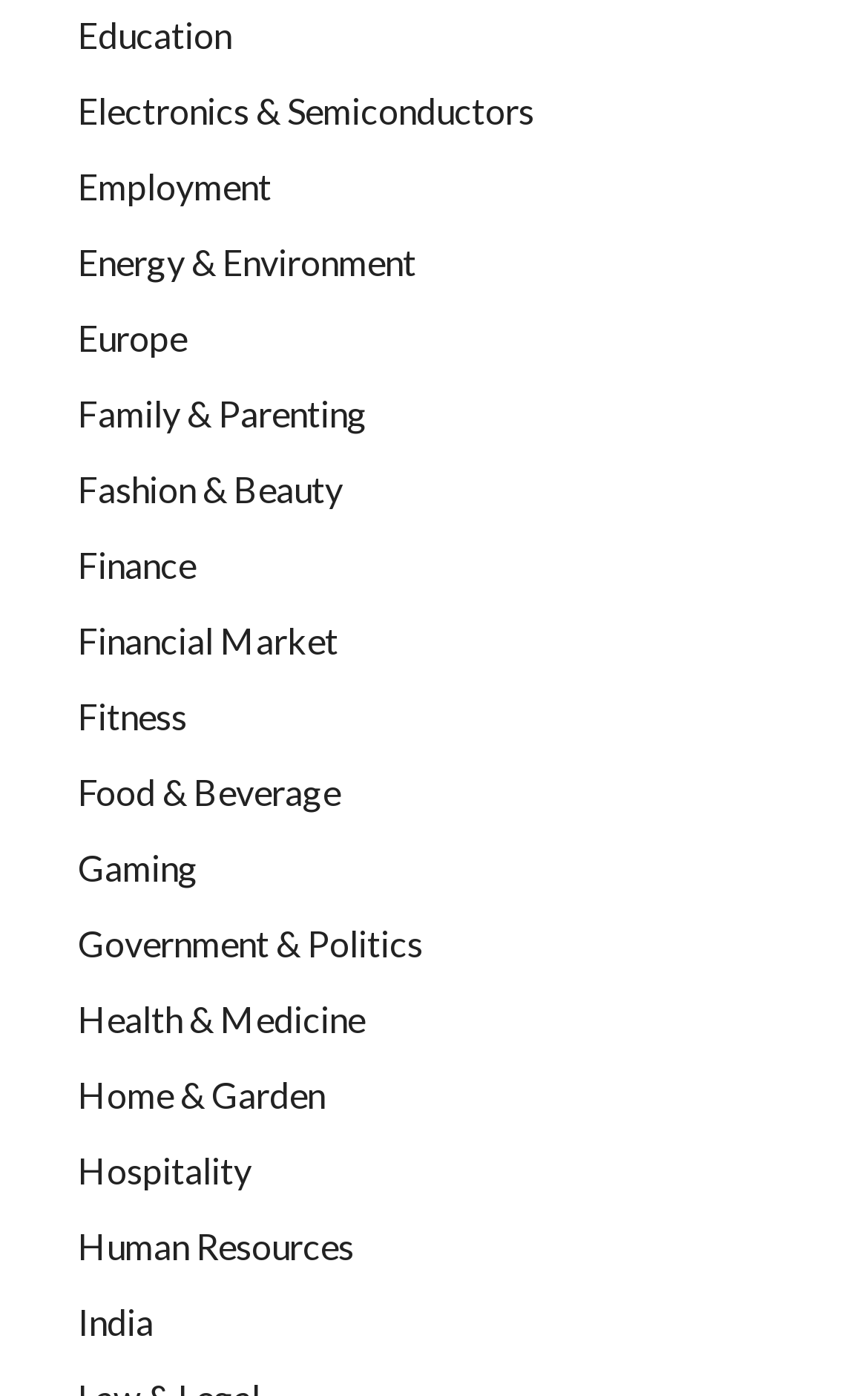Locate the bounding box coordinates of the segment that needs to be clicked to meet this instruction: "View Electronics & Semiconductors".

[0.09, 0.064, 0.615, 0.094]